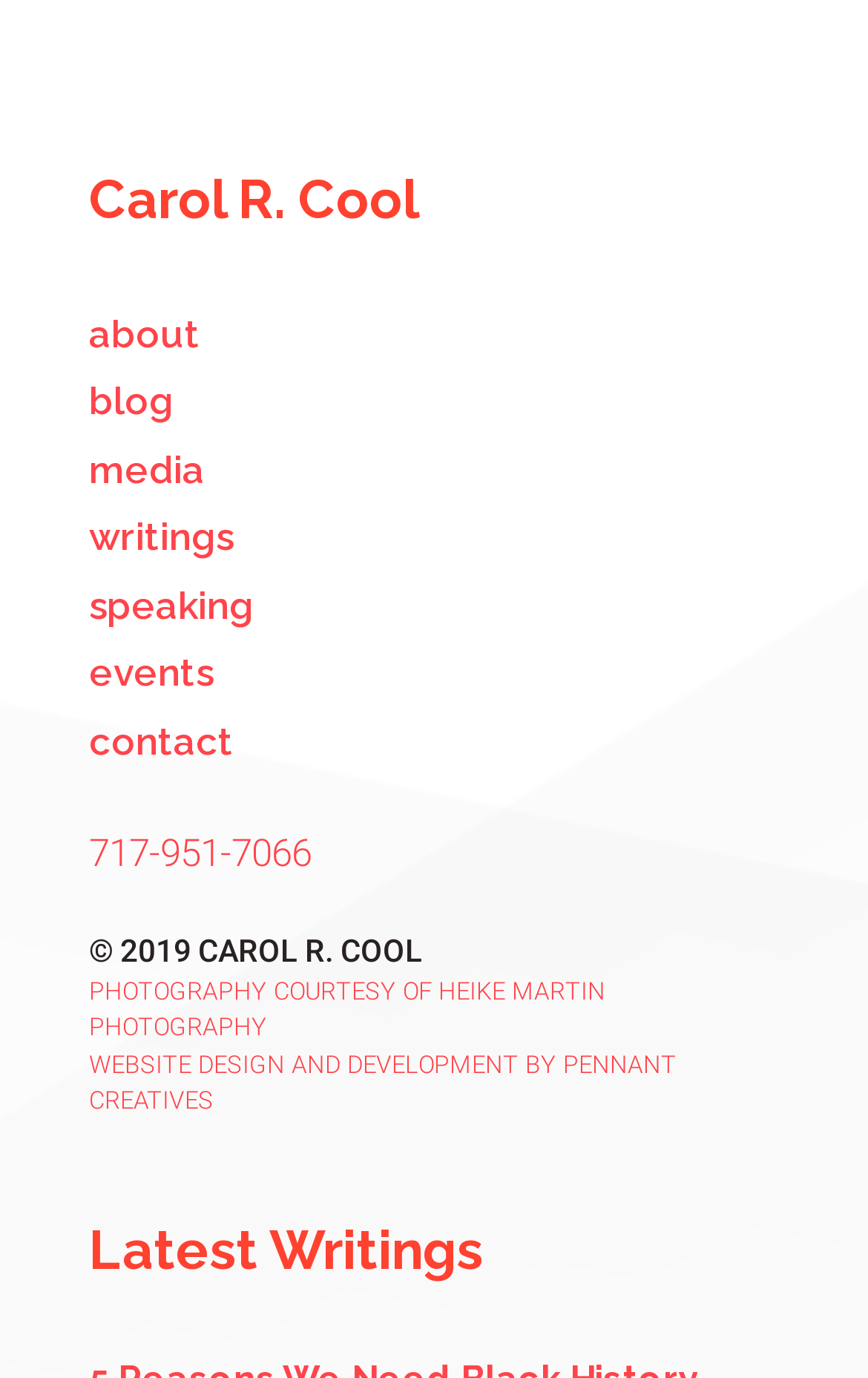Refer to the image and provide an in-depth answer to the question:
What is the phone number on this webpage?

The phone number '717-951-7066' is mentioned as a link on the webpage, indicating that it is a contact number for the person or organization featured on this webpage.